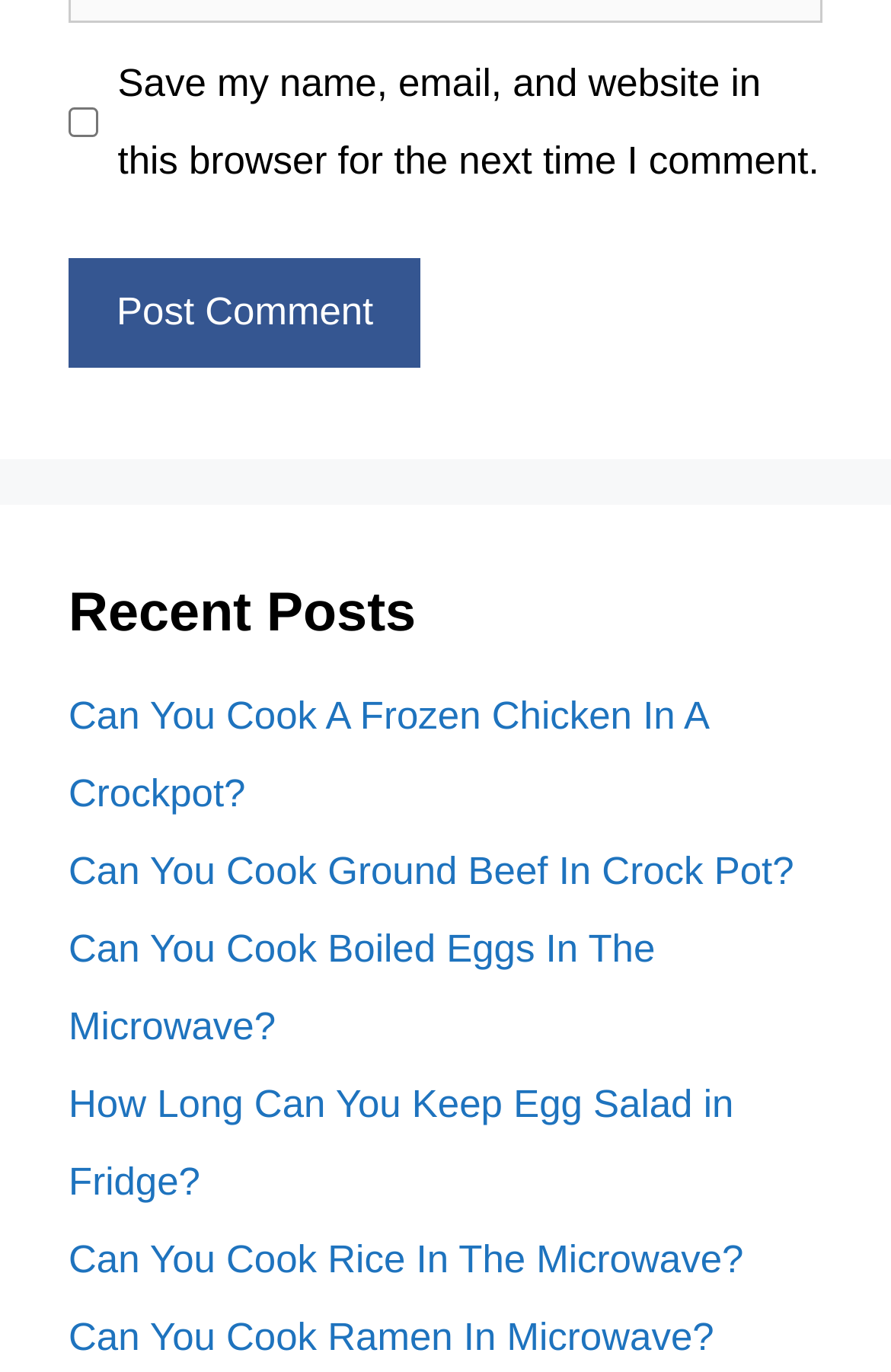Show me the bounding box coordinates of the clickable region to achieve the task as per the instruction: "Click the Post Comment button".

[0.077, 0.189, 0.473, 0.268]